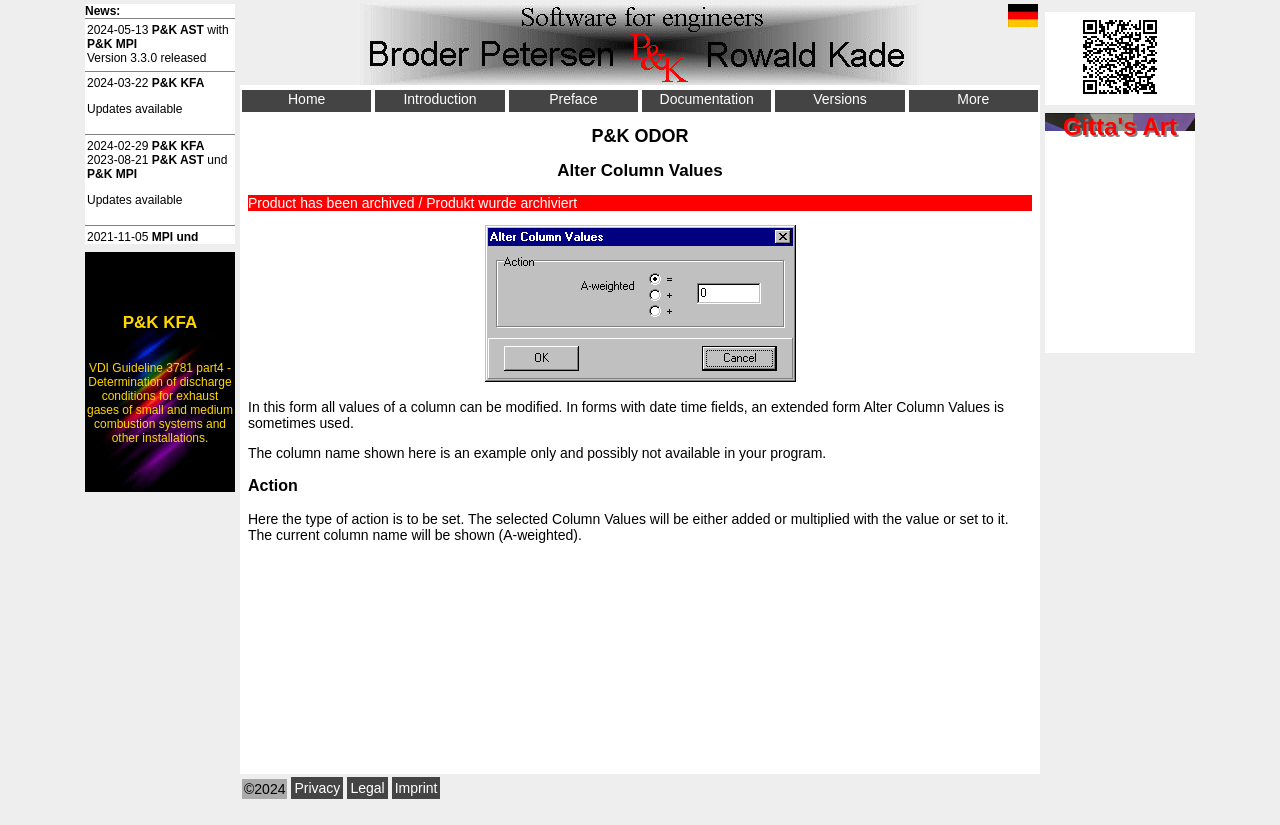Answer the question below using just one word or a short phrase: 
What is the purpose of this form?

Modify column values